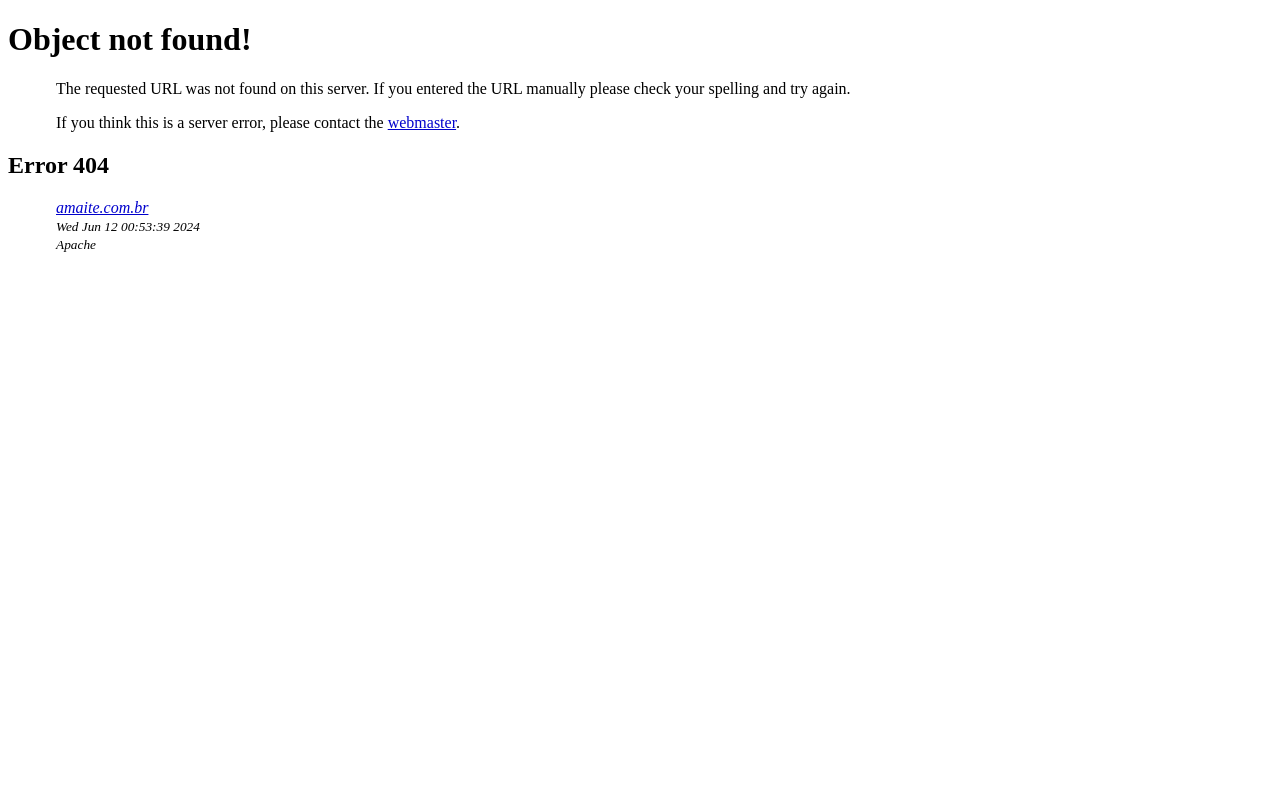Determine which piece of text is the heading of the webpage and provide it.

Object not found!